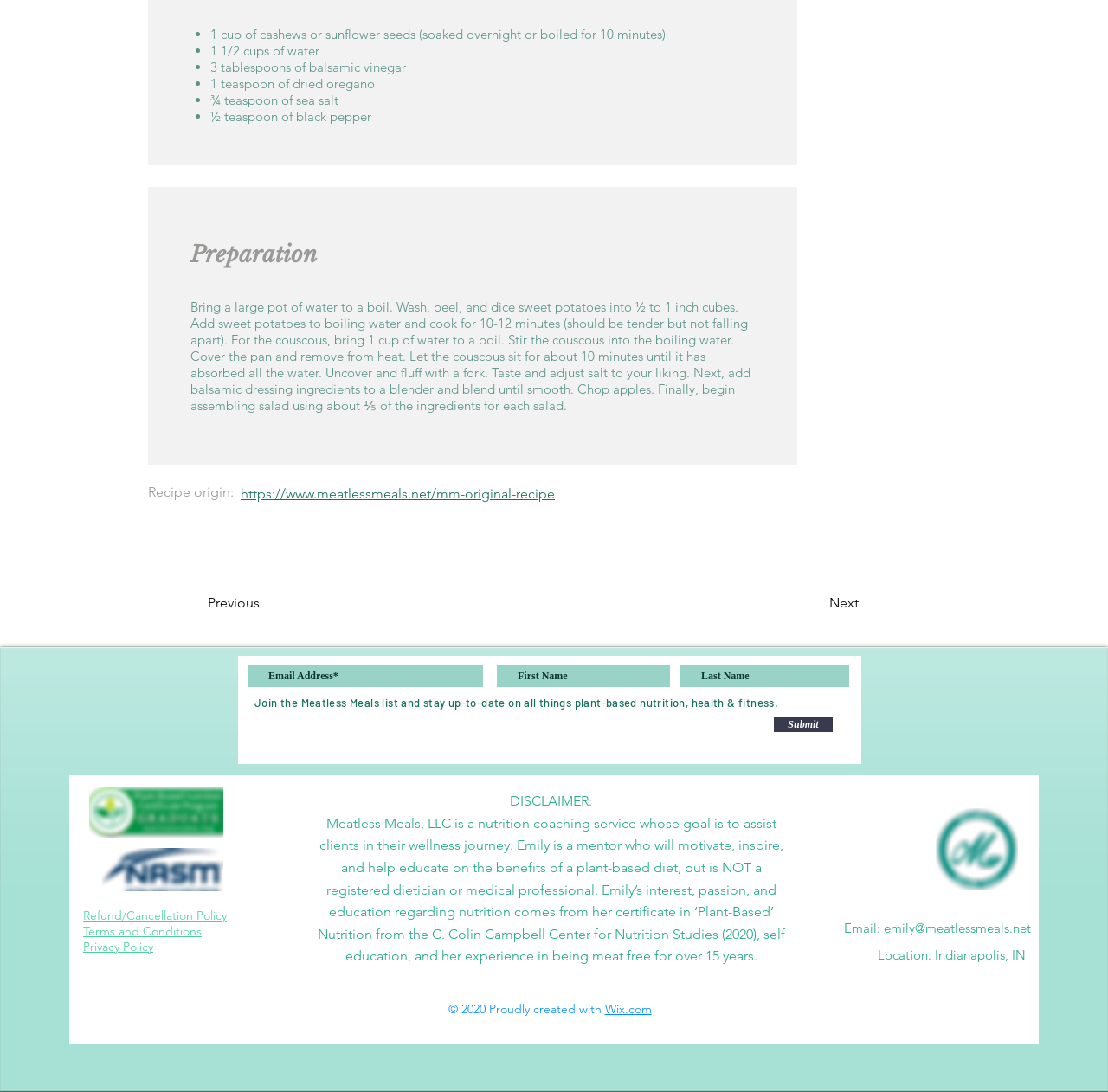Please specify the bounding box coordinates of the clickable region to carry out the following instruction: "Follow on LinkedIn". The coordinates should be four float numbers between 0 and 1, in the format [left, top, right, bottom].

[0.075, 0.886, 0.105, 0.917]